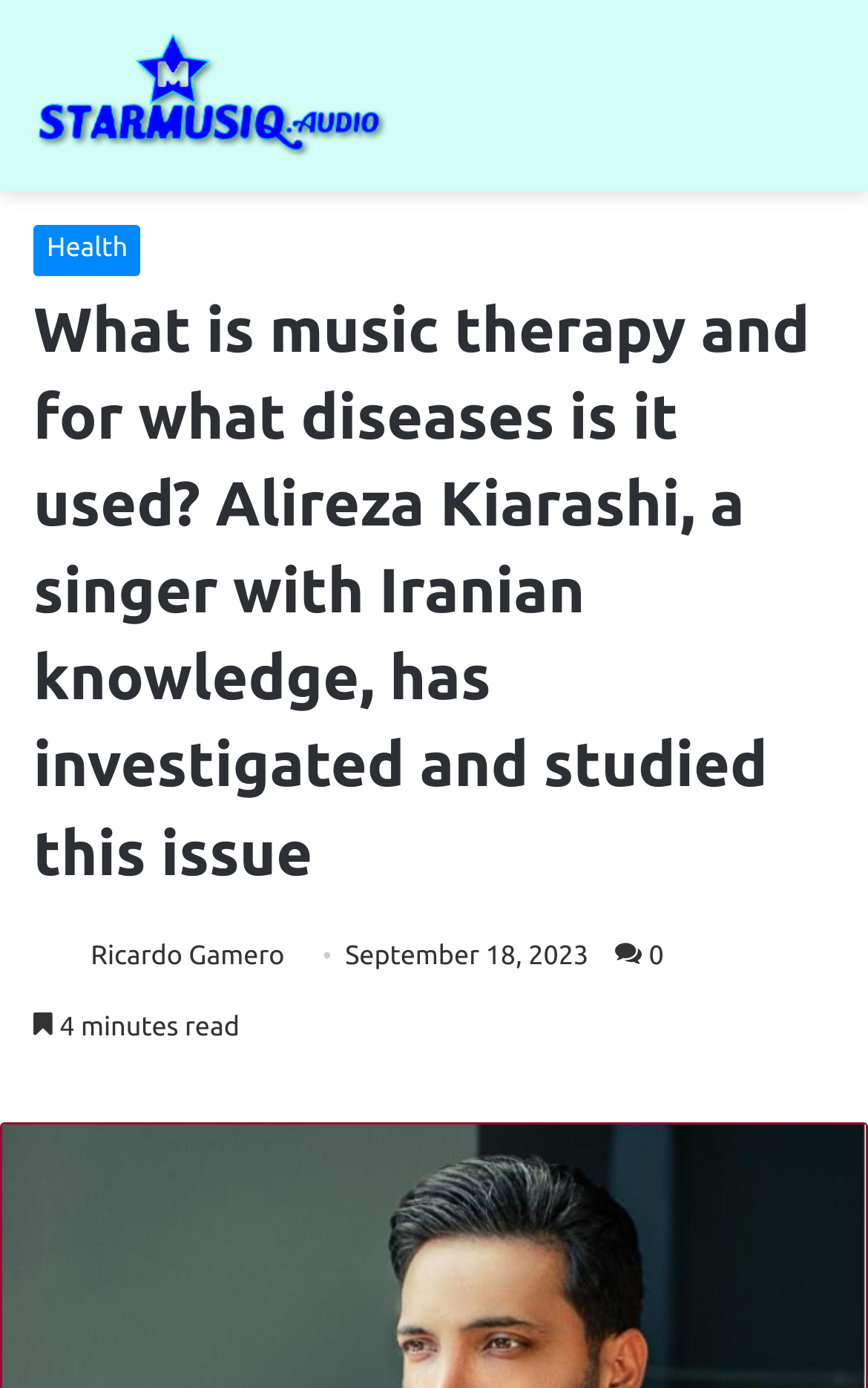What is the estimated reading time of the article?
Please provide a single word or phrase as your answer based on the image.

4 minutes